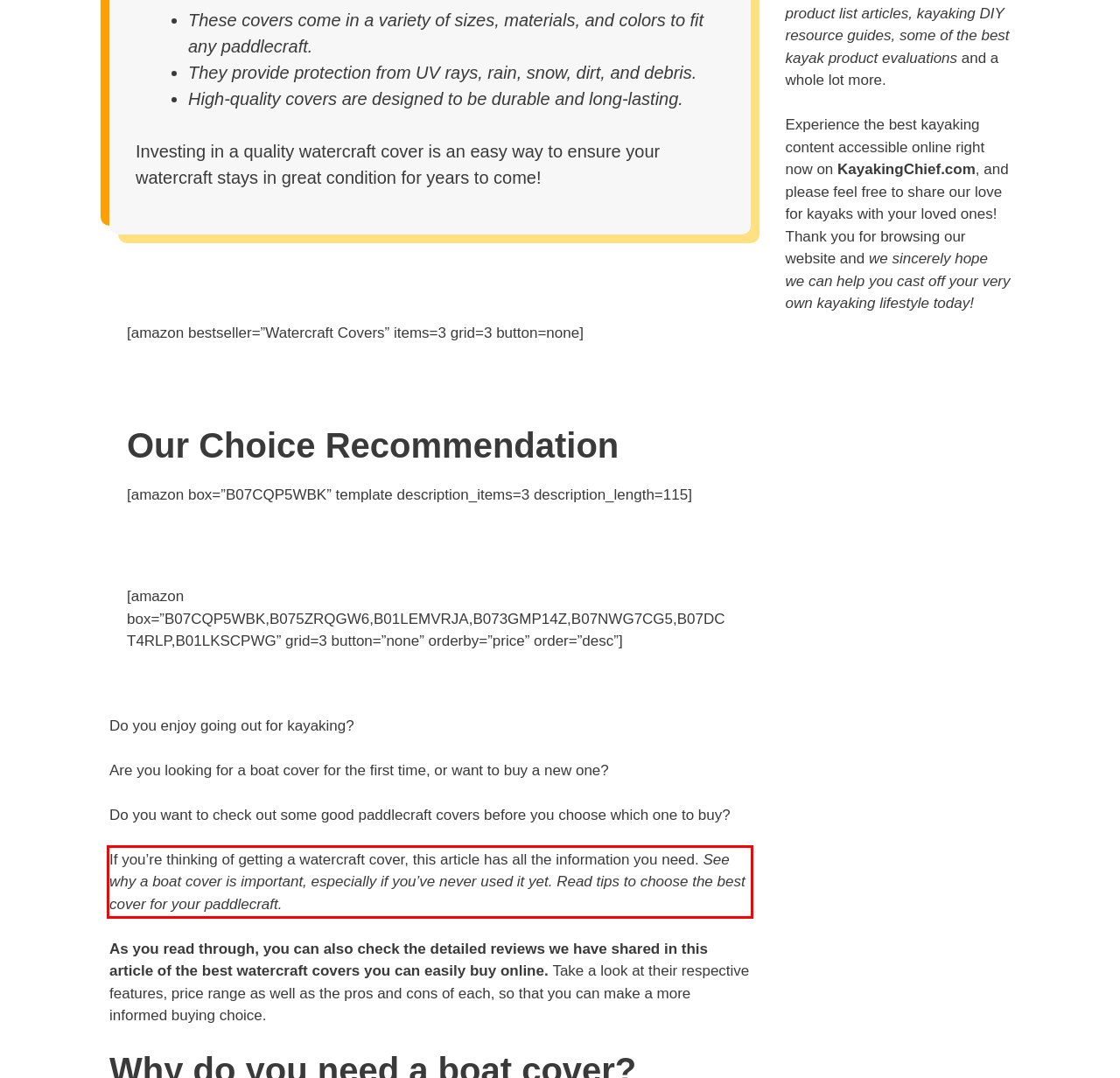Identify the text inside the red bounding box on the provided webpage screenshot by performing OCR.

If you’re thinking of getting a watercraft cover, this article has all the information you need. See why a boat cover is important, especially if you’ve never used it yet. Read tips to choose the best cover for your paddlecraft.